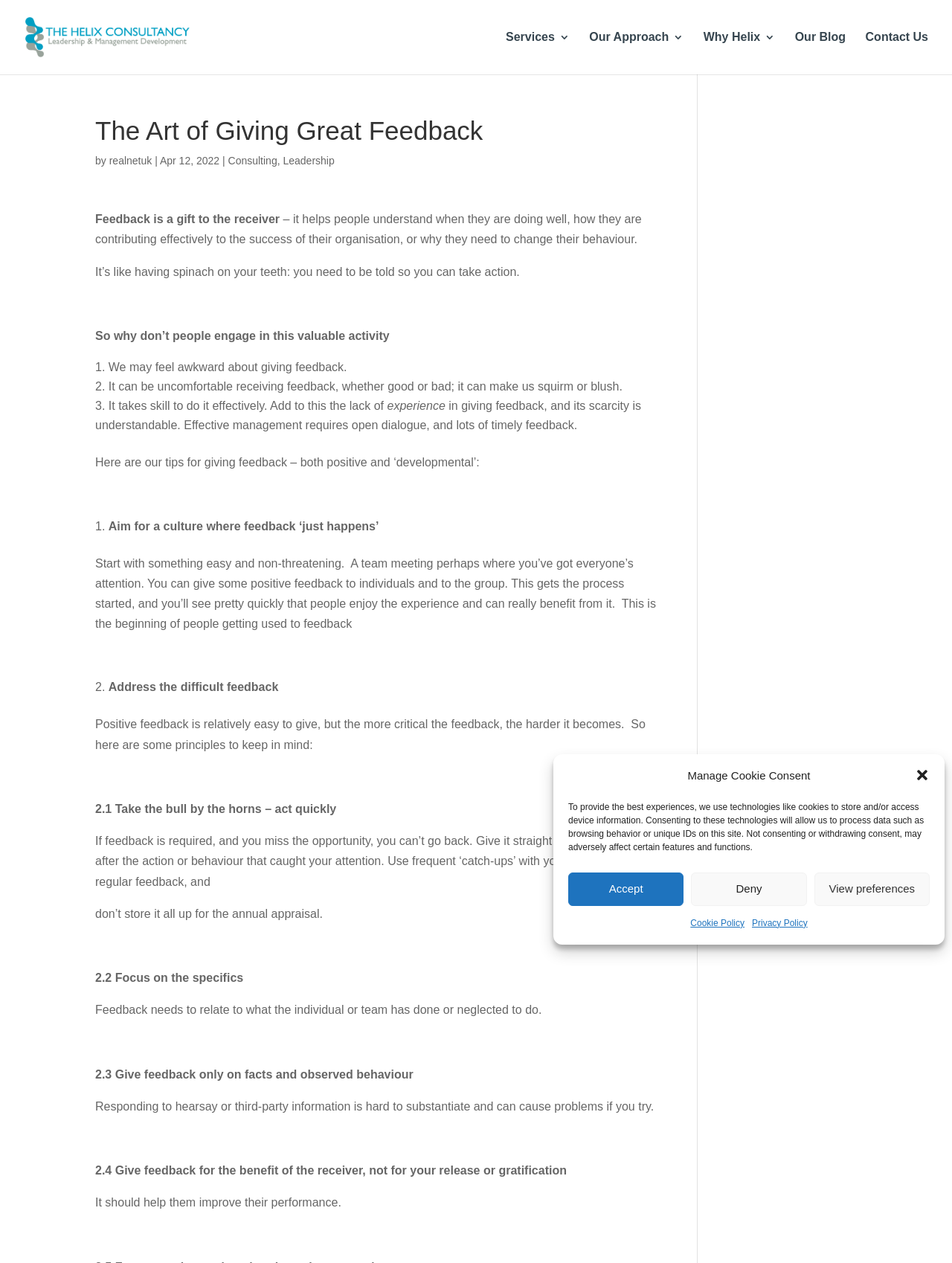Give a concise answer of one word or phrase to the question: 
What is the purpose of giving feedback?

To help people improve